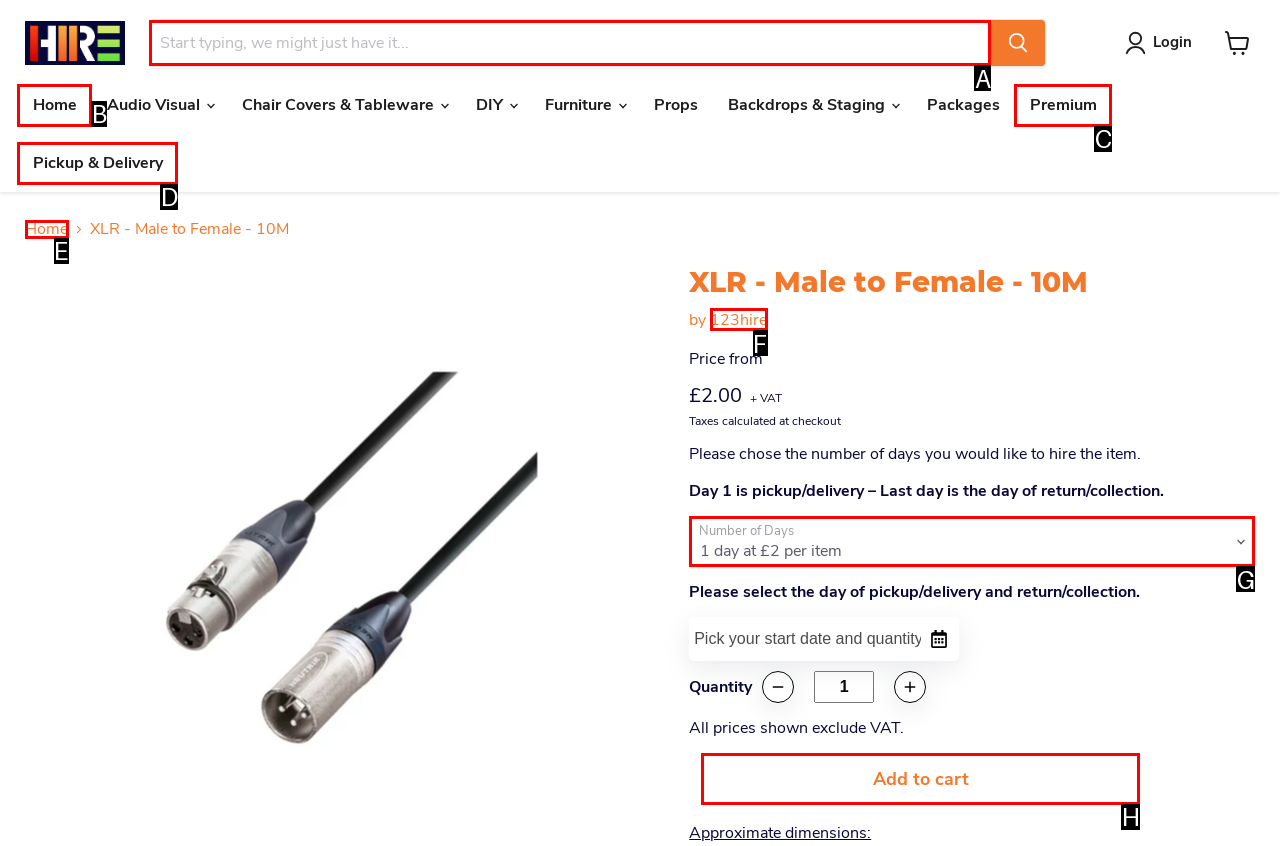Identify the correct HTML element to click to accomplish this task: Search in Bazaar
Respond with the letter corresponding to the correct choice.

None